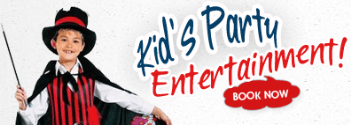What is the purpose of the 'BOOK NOW' button?
Look at the webpage screenshot and answer the question with a detailed explanation.

The 'BOOK NOW' button is prominently displayed alongside the text 'Kid's Party Entertainment!', which suggests that the purpose of the button is to allow viewers to secure or book fun and magical experiences for kids' parties.